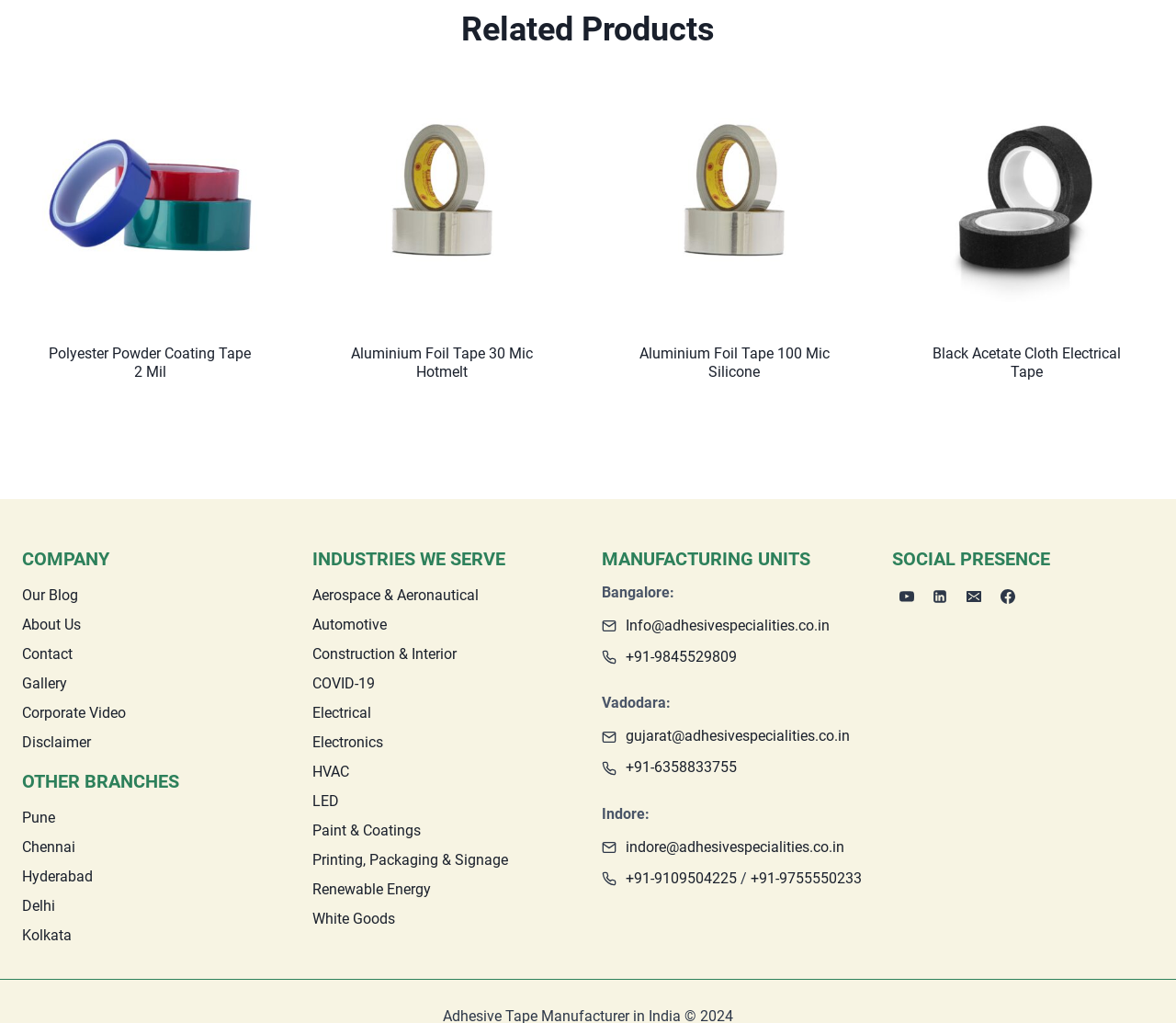Based on the image, provide a detailed response to the question:
What is the purpose of the 'READ MORE' links?

The webpage has 'READ MORE' links next to each product, which suggests that clicking on these links will provide more information about the corresponding products, such as their features, specifications, and applications.